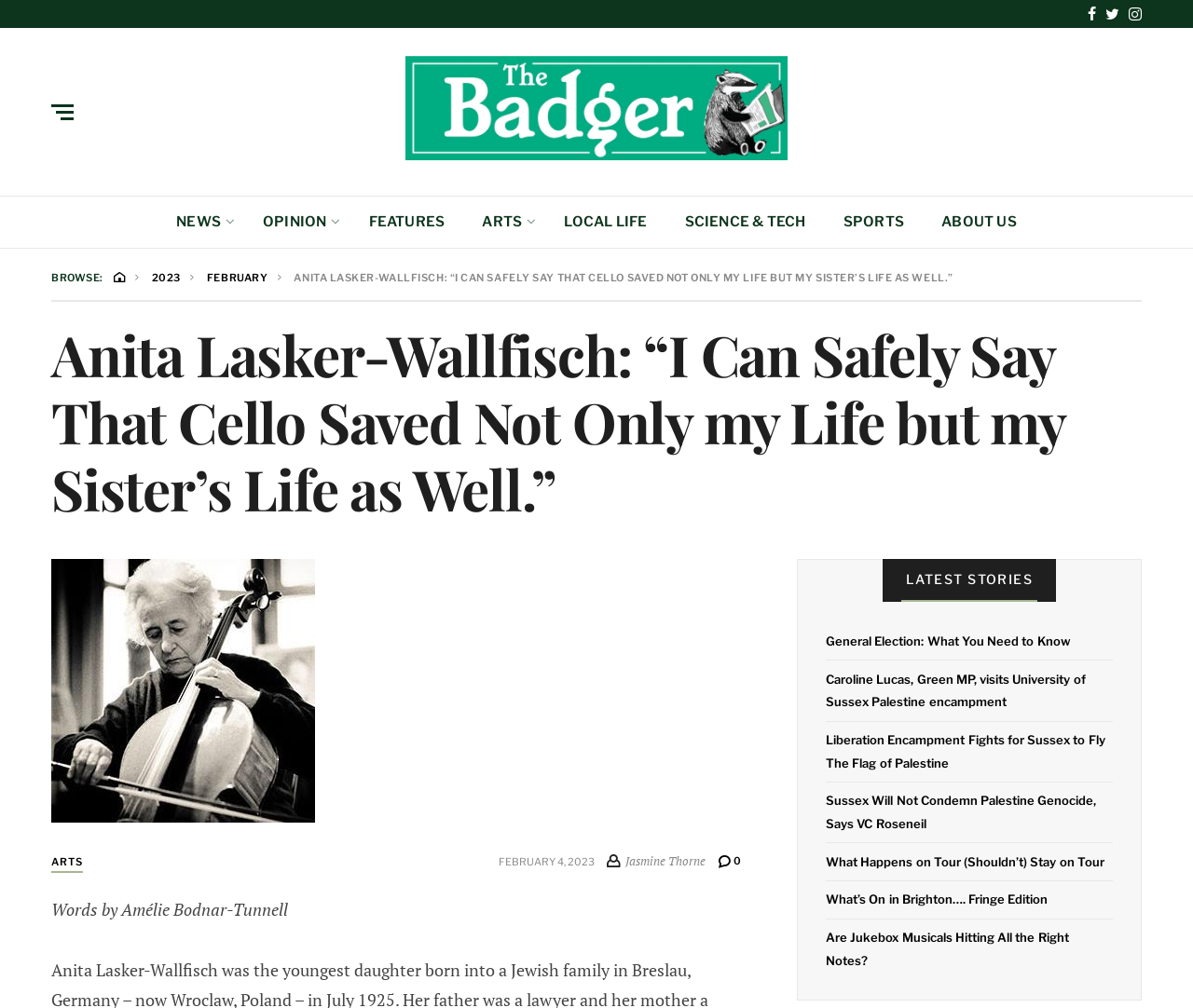Identify the bounding box coordinates for the UI element described as follows: Science & Tech. Use the format (top-left x, top-left y, bottom-right x, bottom-right y) and ensure all values are floating point numbers between 0 and 1.

[0.574, 0.212, 0.676, 0.228]